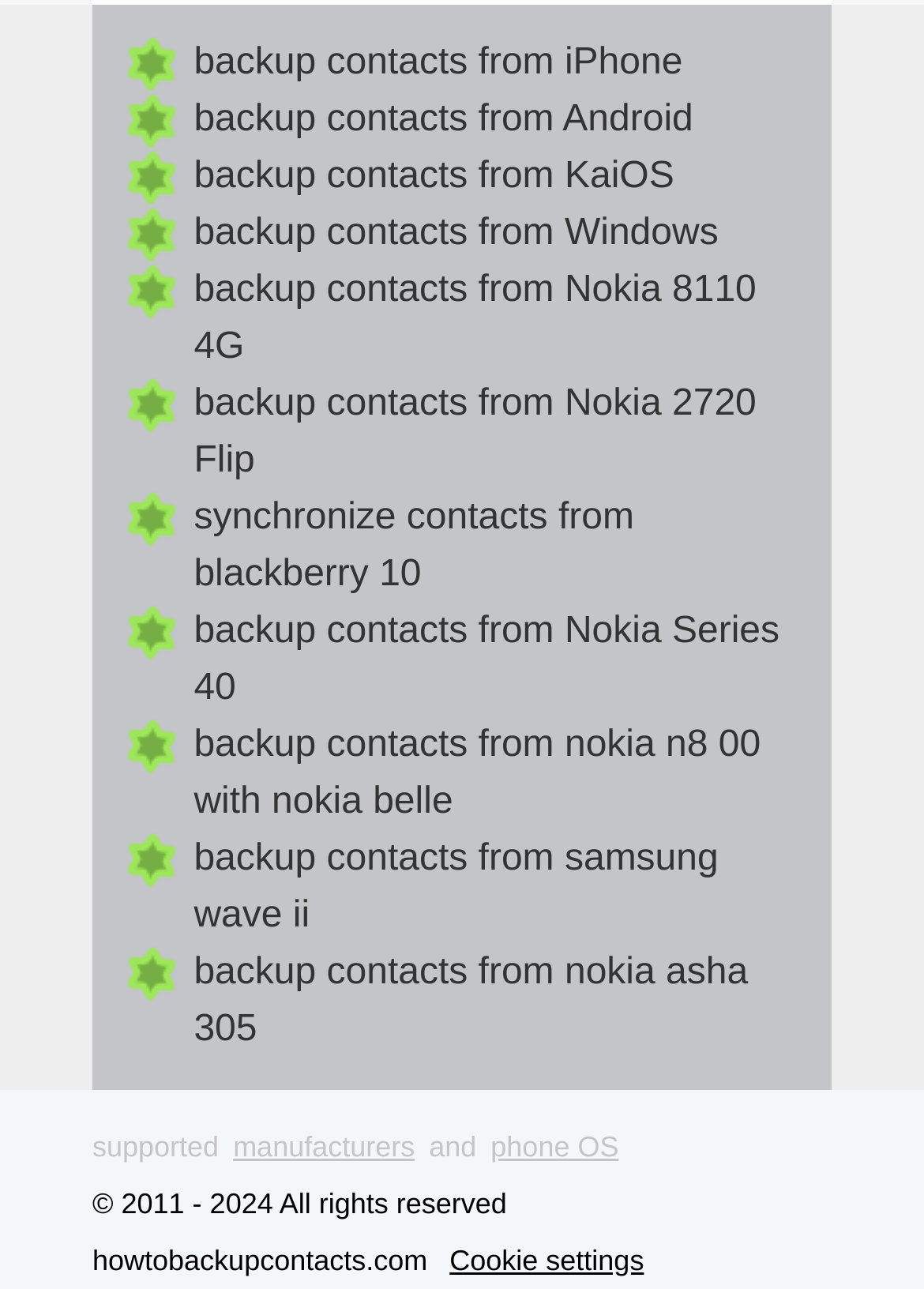Locate the bounding box coordinates of the element that should be clicked to execute the following instruction: "backup contacts from Android".

[0.21, 0.077, 0.75, 0.108]